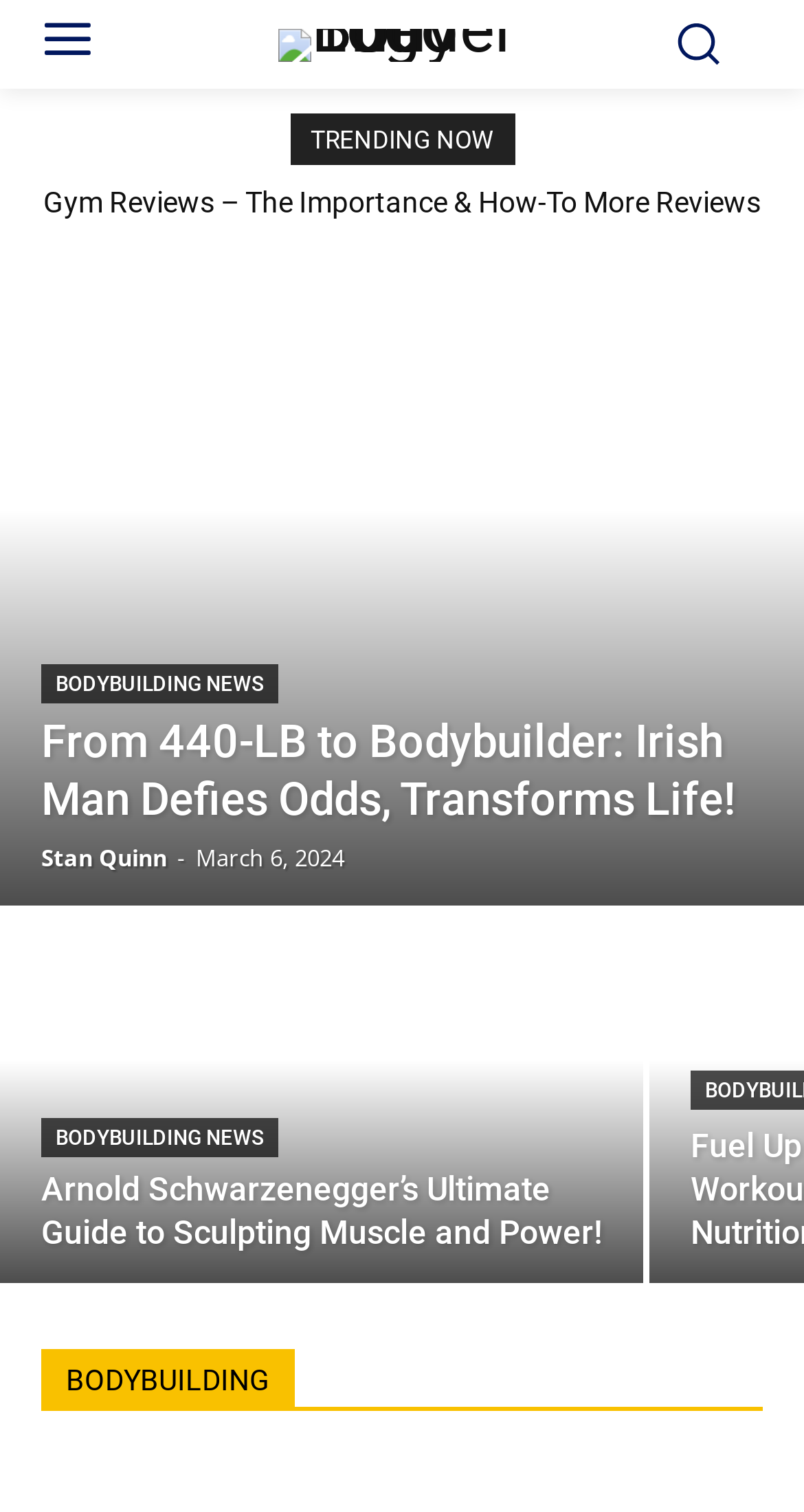Please specify the bounding box coordinates in the format (top-left x, top-left y, bottom-right x, bottom-right y), with all values as floating point numbers between 0 and 1. Identify the bounding box of the UI element described by: TRAPS ULTIMATE GUIDE

[0.305, 0.123, 0.695, 0.145]